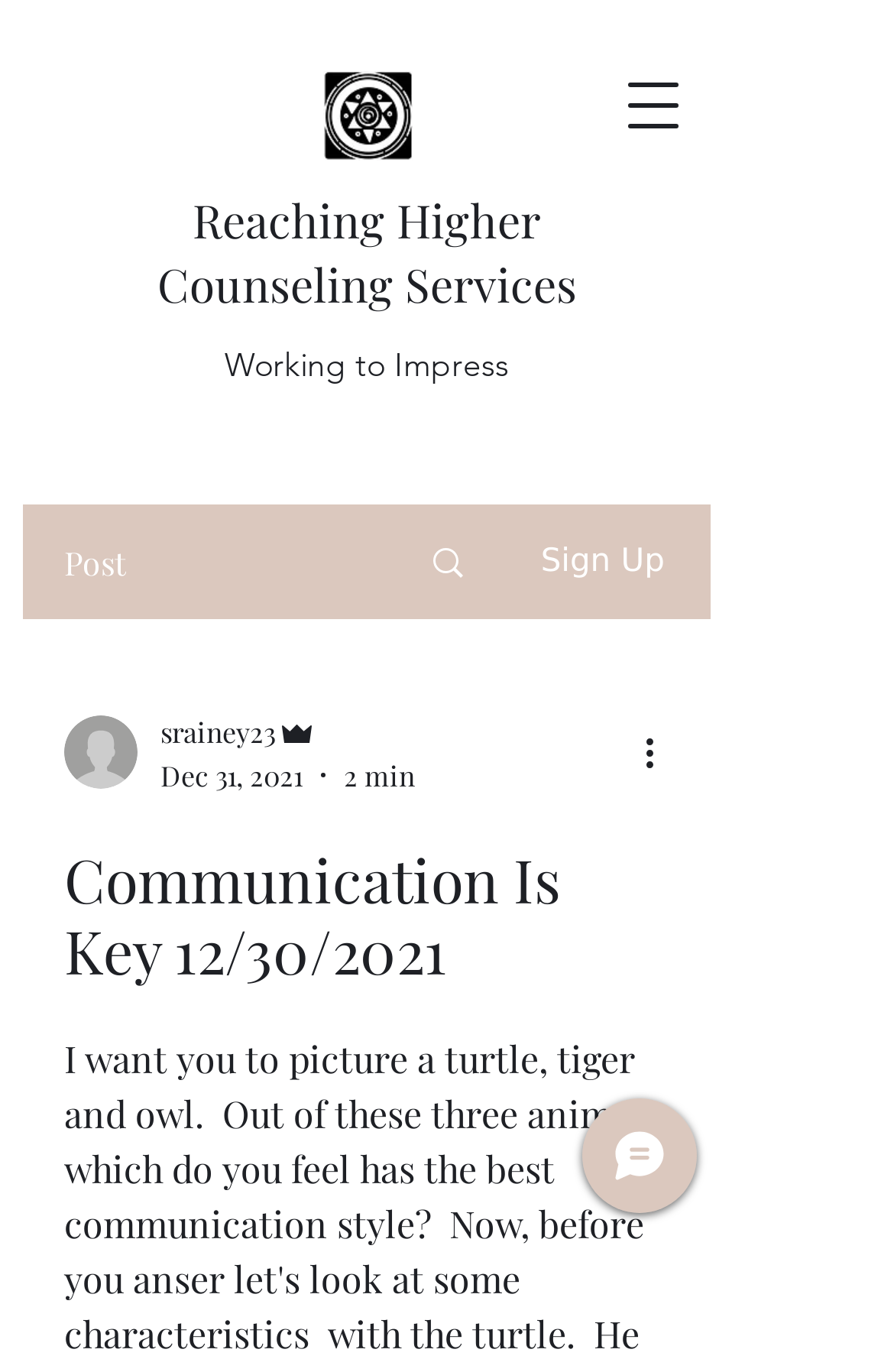Identify the text that serves as the heading for the webpage and generate it.

Communication Is Key 12/30/2021